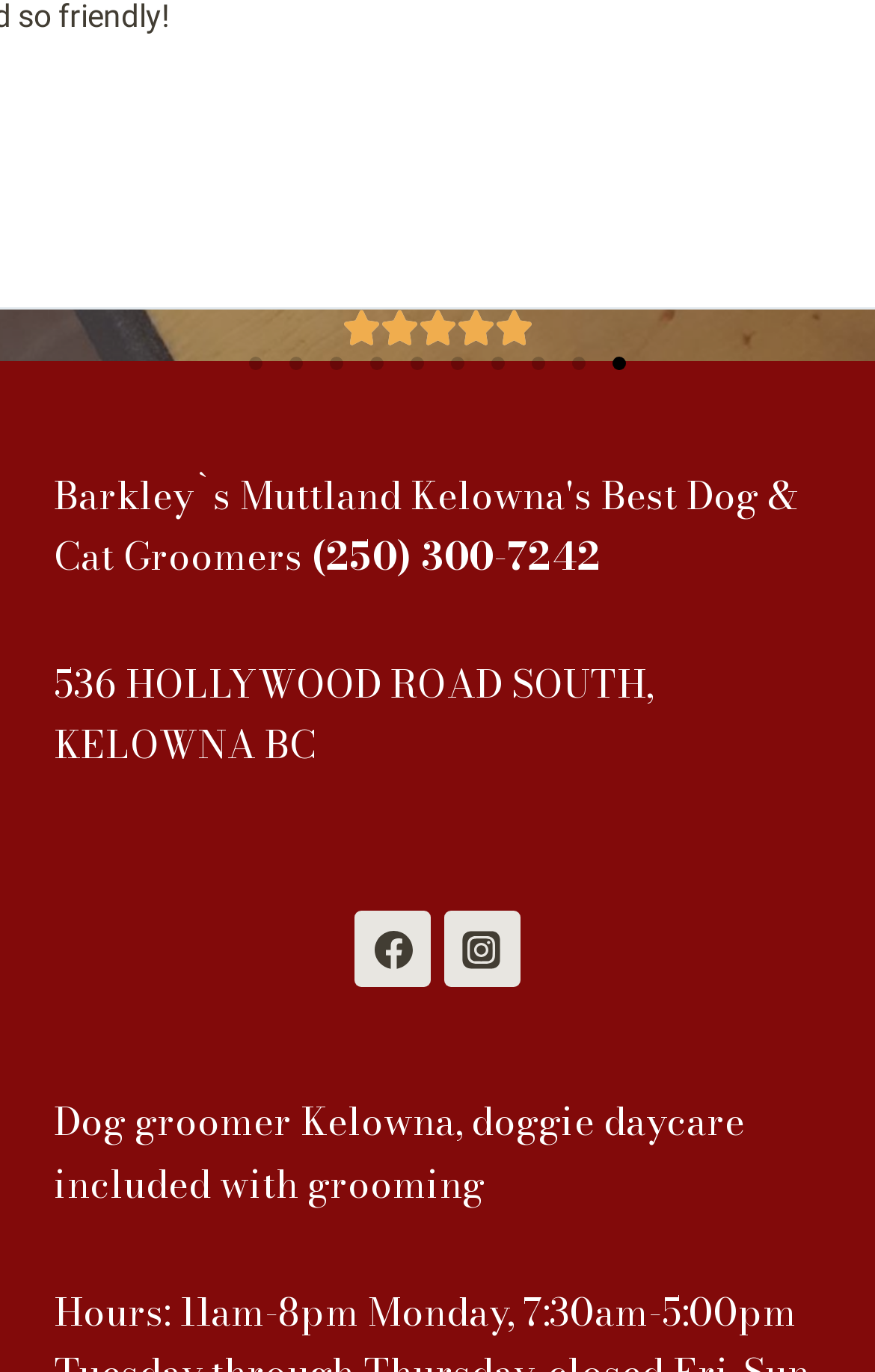How many social media links are there?
Based on the visual content, answer with a single word or a brief phrase.

2